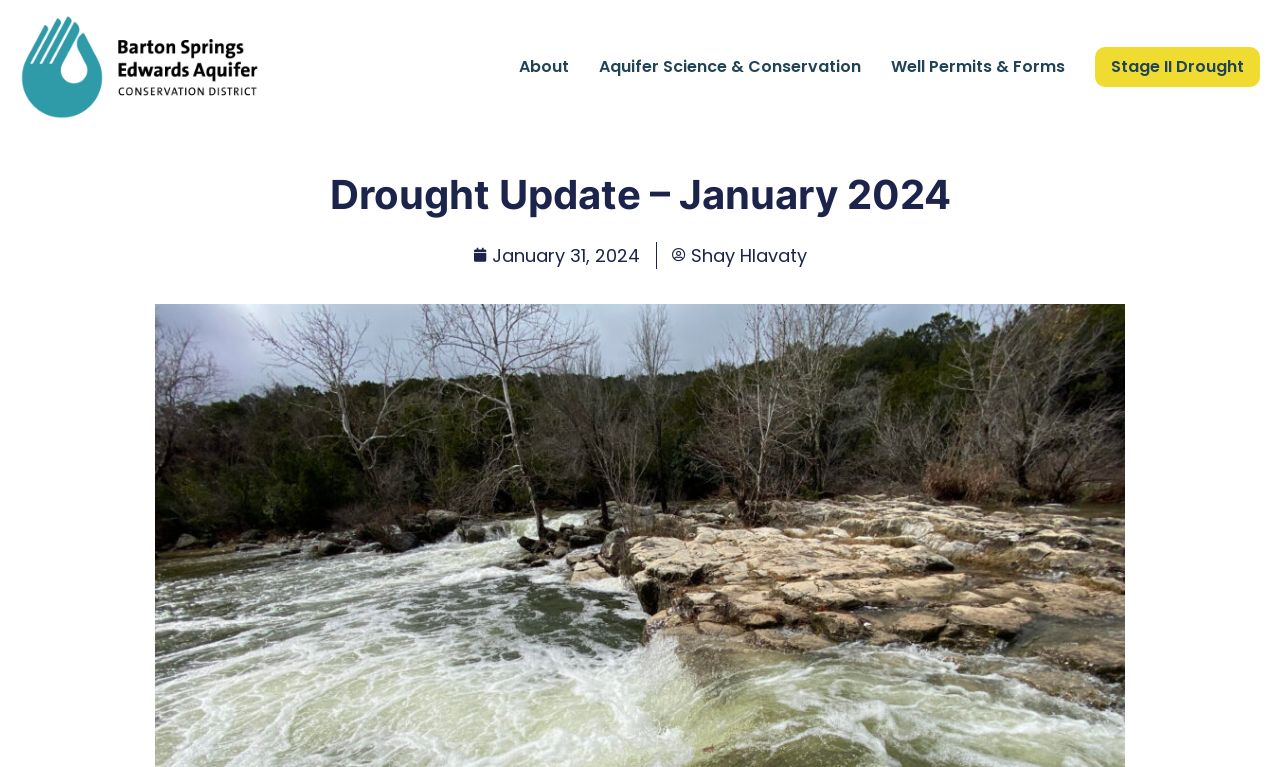Bounding box coordinates are specified in the format (top-left x, top-left y, bottom-right x, bottom-right y). All values are floating point numbers bounded between 0 and 1. Please provide the bounding box coordinate of the region this sentence describes: Stage II Drought

[0.868, 0.067, 0.981, 0.108]